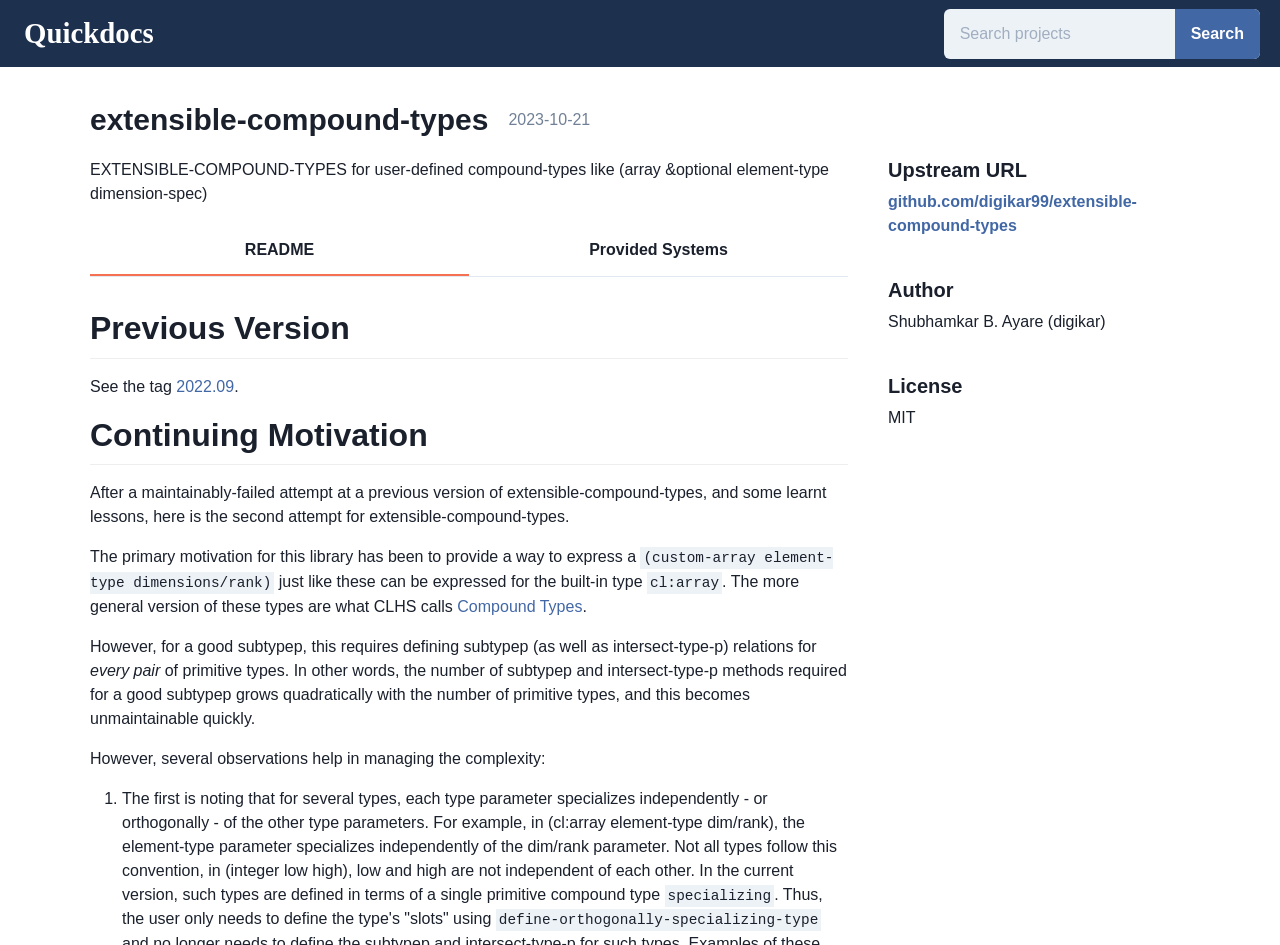Please locate the bounding box coordinates of the element that should be clicked to achieve the given instruction: "Visit the GitHub repository".

[0.694, 0.204, 0.888, 0.248]